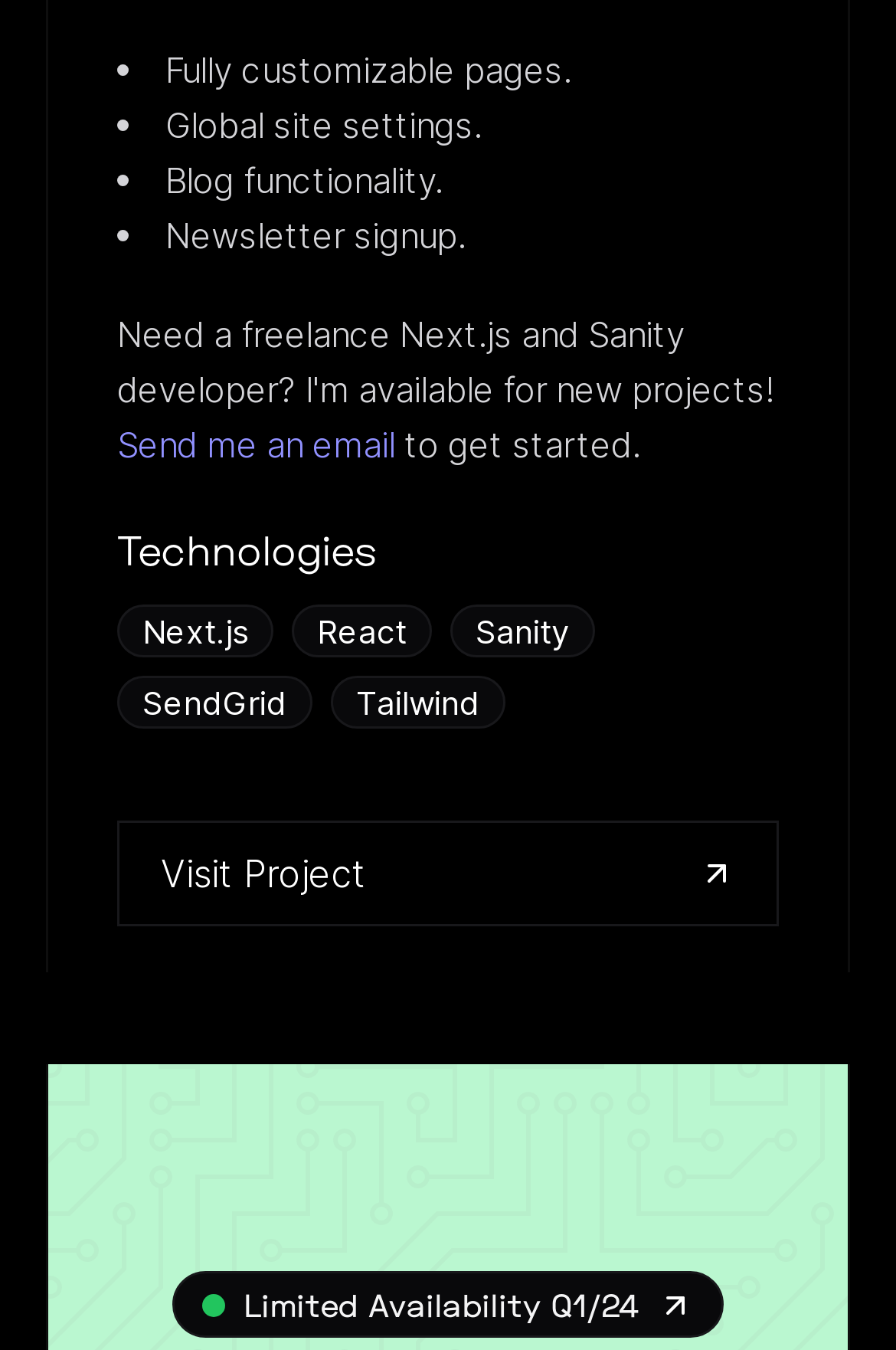What can be done on the project page?
Using the information from the image, give a concise answer in one word or a short phrase.

Visit Project